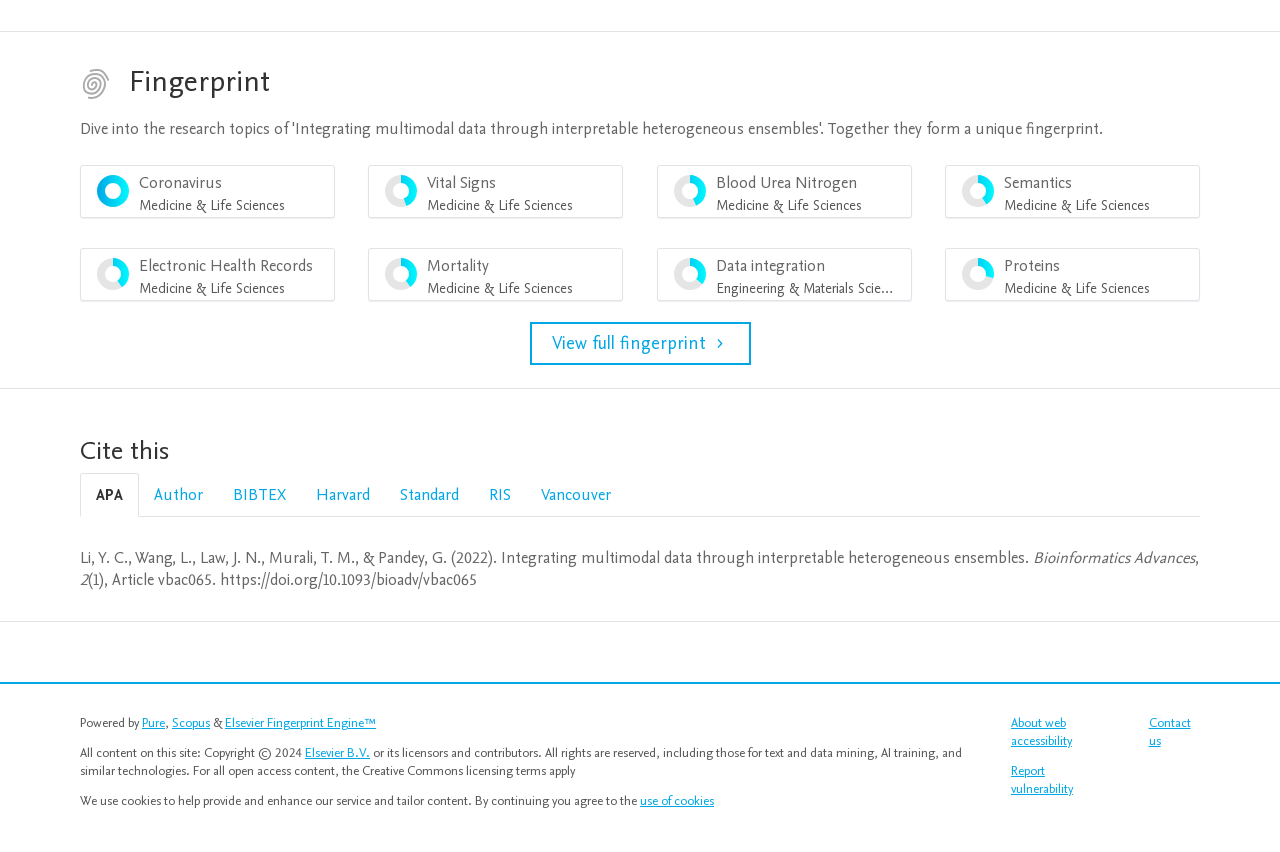What is the main topic of the webpage?
Please interpret the details in the image and answer the question thoroughly.

The main topic of the webpage is 'Fingerprint' as indicated by the heading 'Fingerprint' at the top of the page. This suggests that the webpage is related to a fingerprint, possibly in the context of research or academic publications.